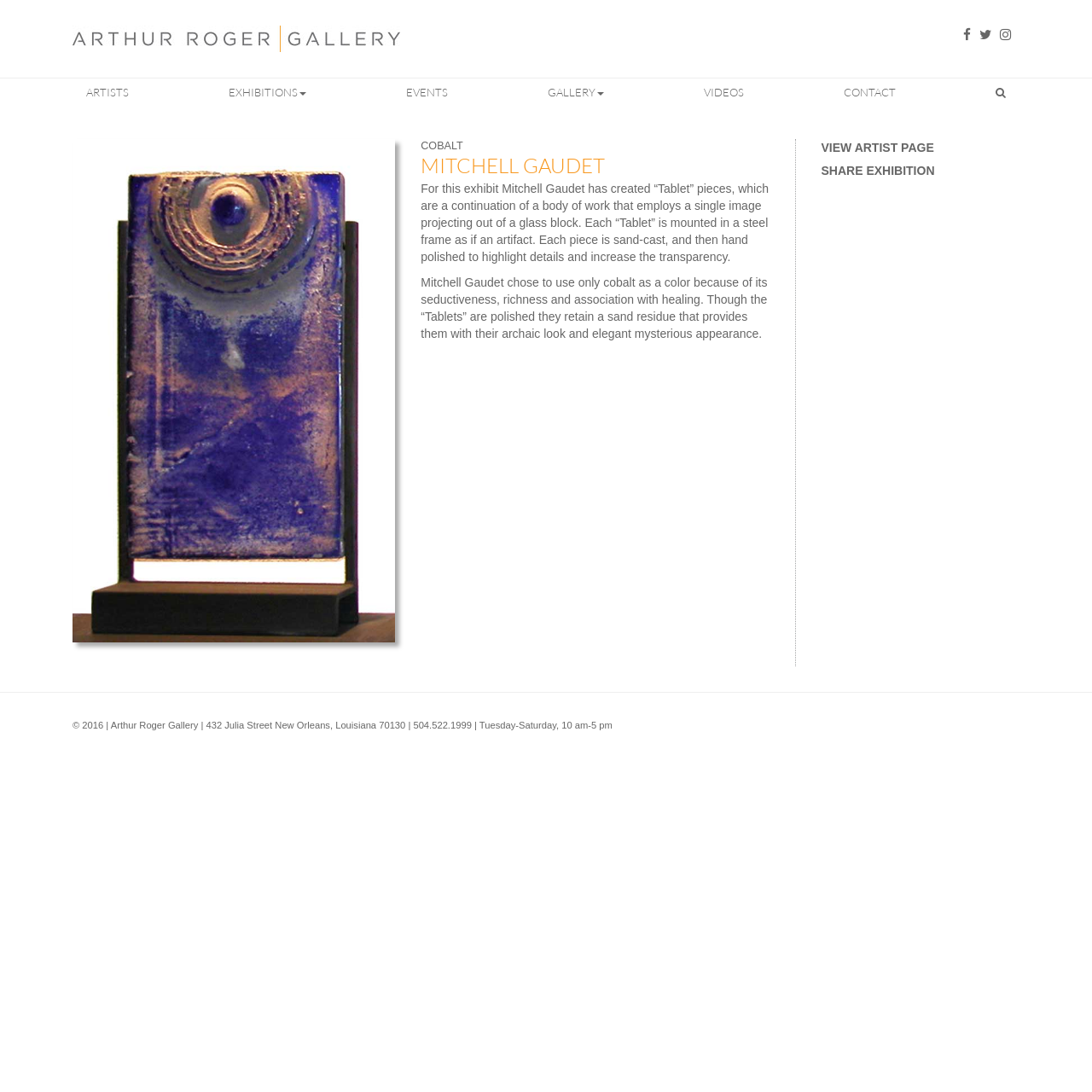What is the name of the artist featured in the exhibition?
Please elaborate on the answer to the question with detailed information.

I found the answer by looking at the heading element 'MITCHELL GAUDET' which is a child of the main element, indicating that it is a prominent title on the page.